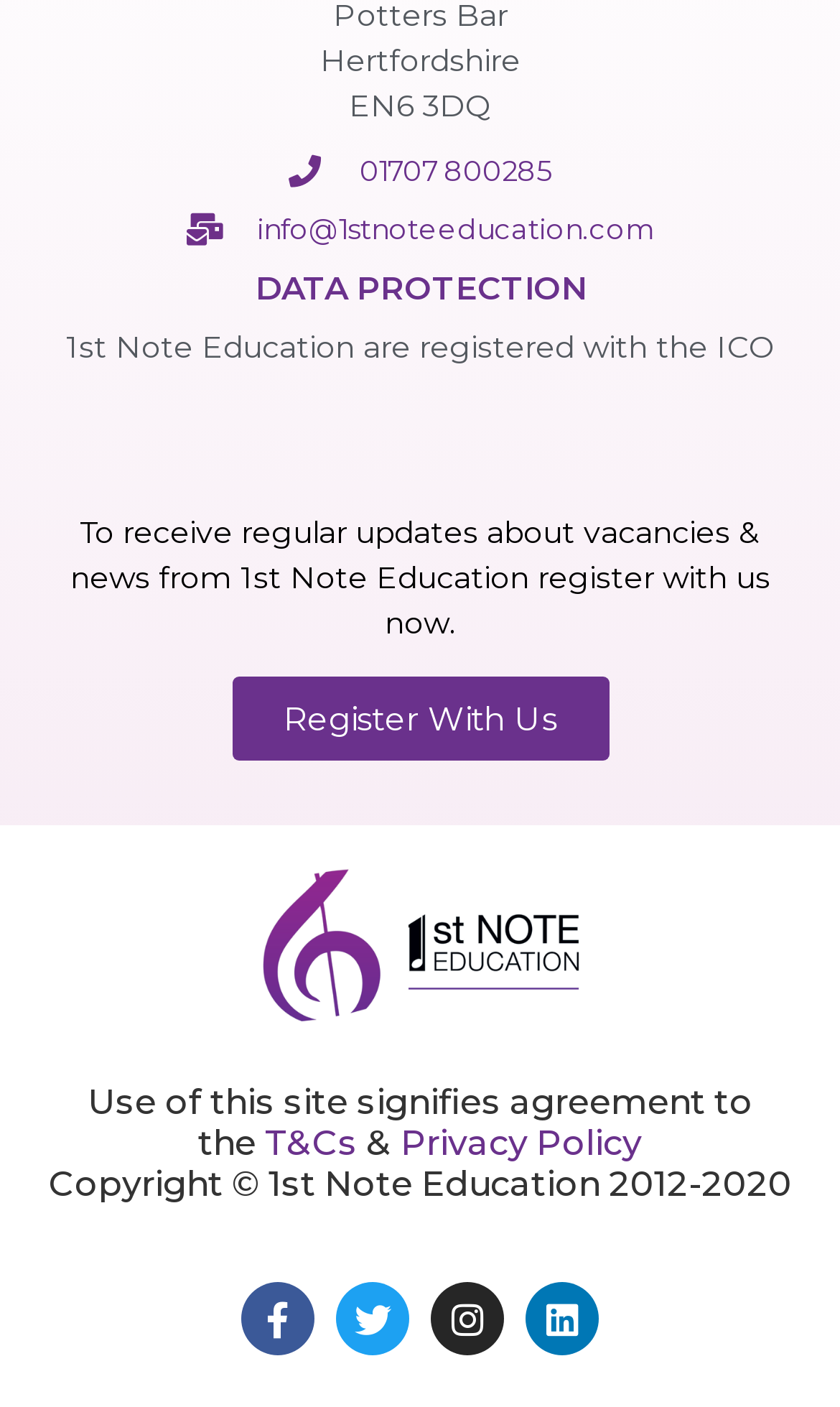Analyze the image and deliver a detailed answer to the question: What social media platforms are linked on the webpage?

The social media platforms linked on the webpage can be found in the link elements with the bounding box coordinates [0.287, 0.912, 0.374, 0.964], [0.4, 0.912, 0.487, 0.964], [0.513, 0.912, 0.6, 0.964], and [0.626, 0.912, 0.713, 0.964], which correspond to Facebook, Twitter, Instagram, and Linkedin respectively.